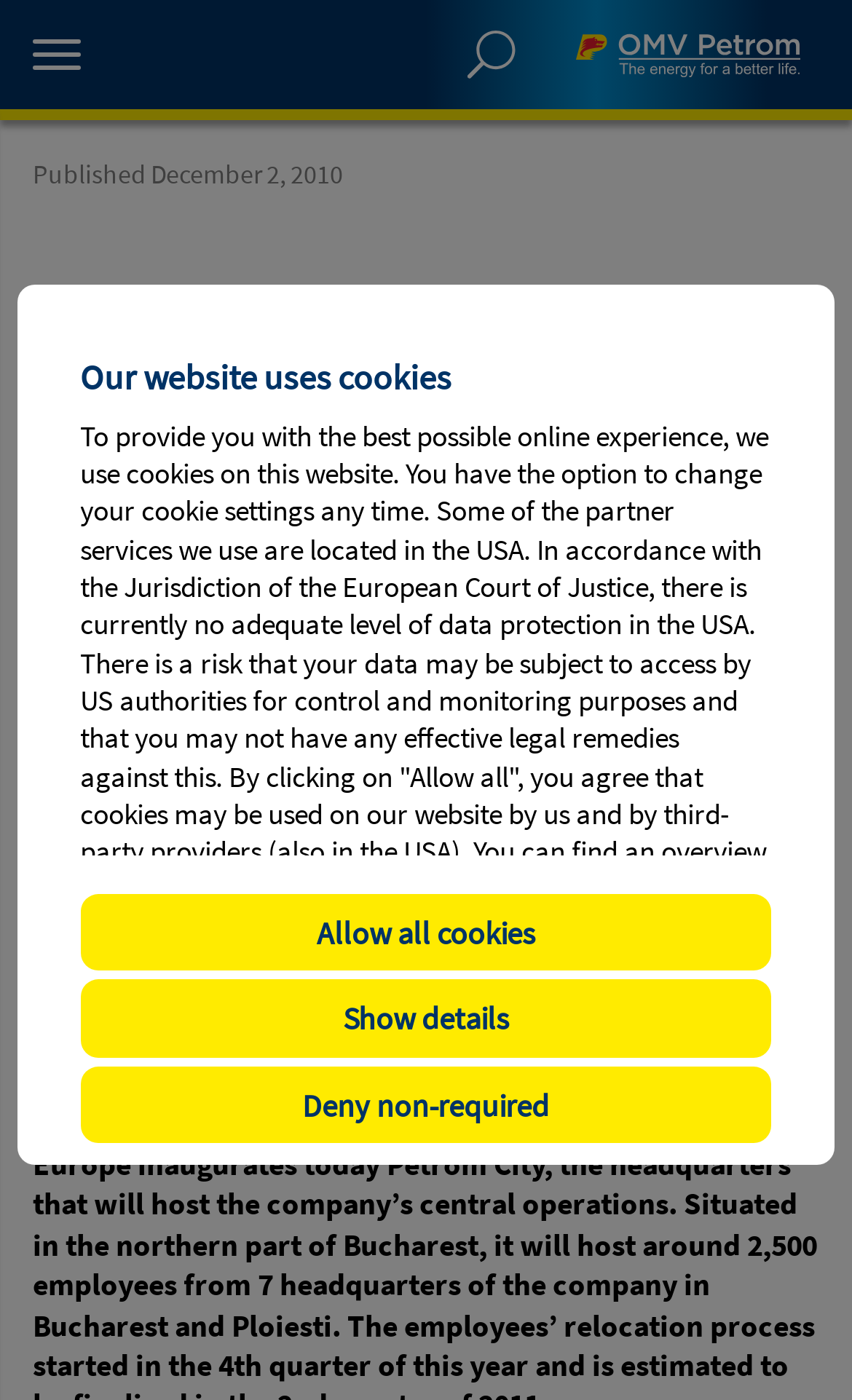Find the bounding box coordinates for the UI element that matches this description: "Allow all cookies".

[0.094, 0.638, 0.906, 0.694]